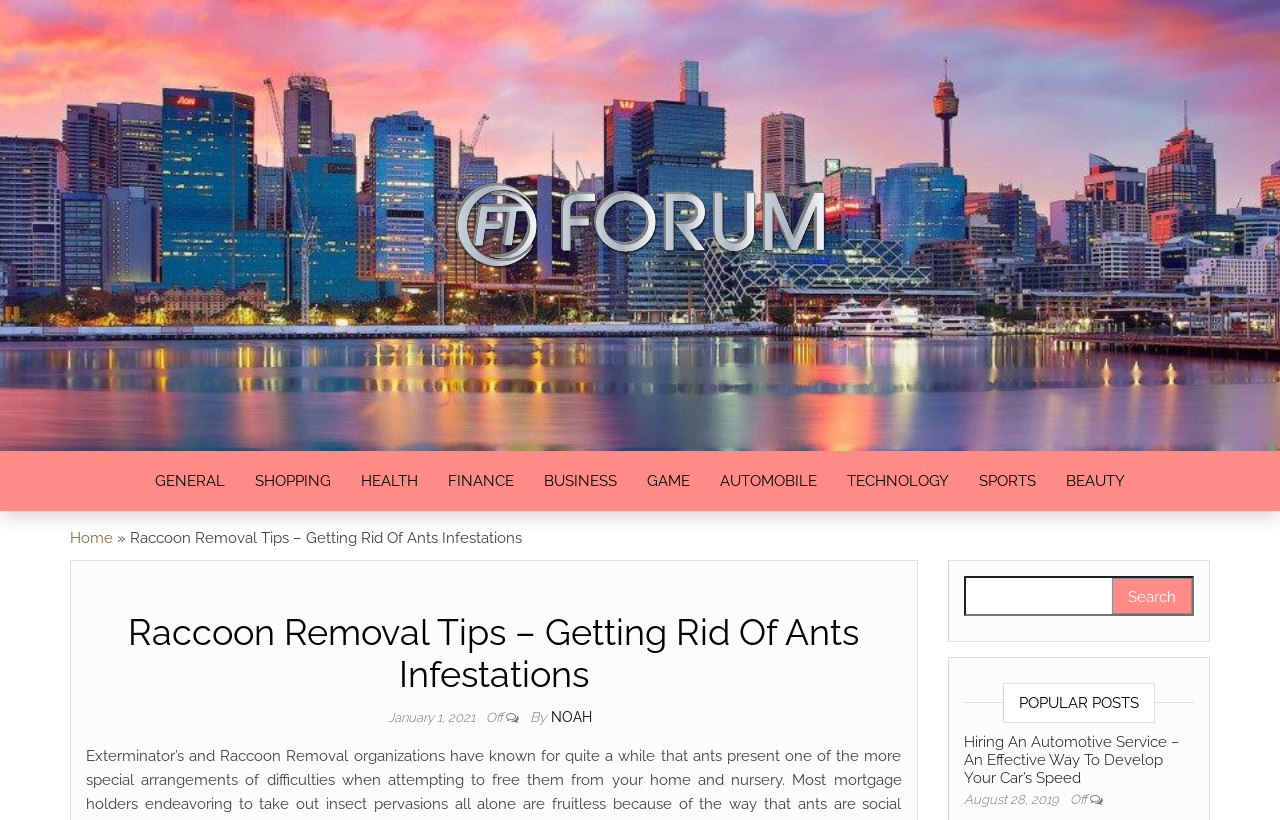Look at the image and answer the question in detail:
What is the date of the main article?

The date of the main article can be found below the title of the article, where it is written as 'January 1, 2021'.